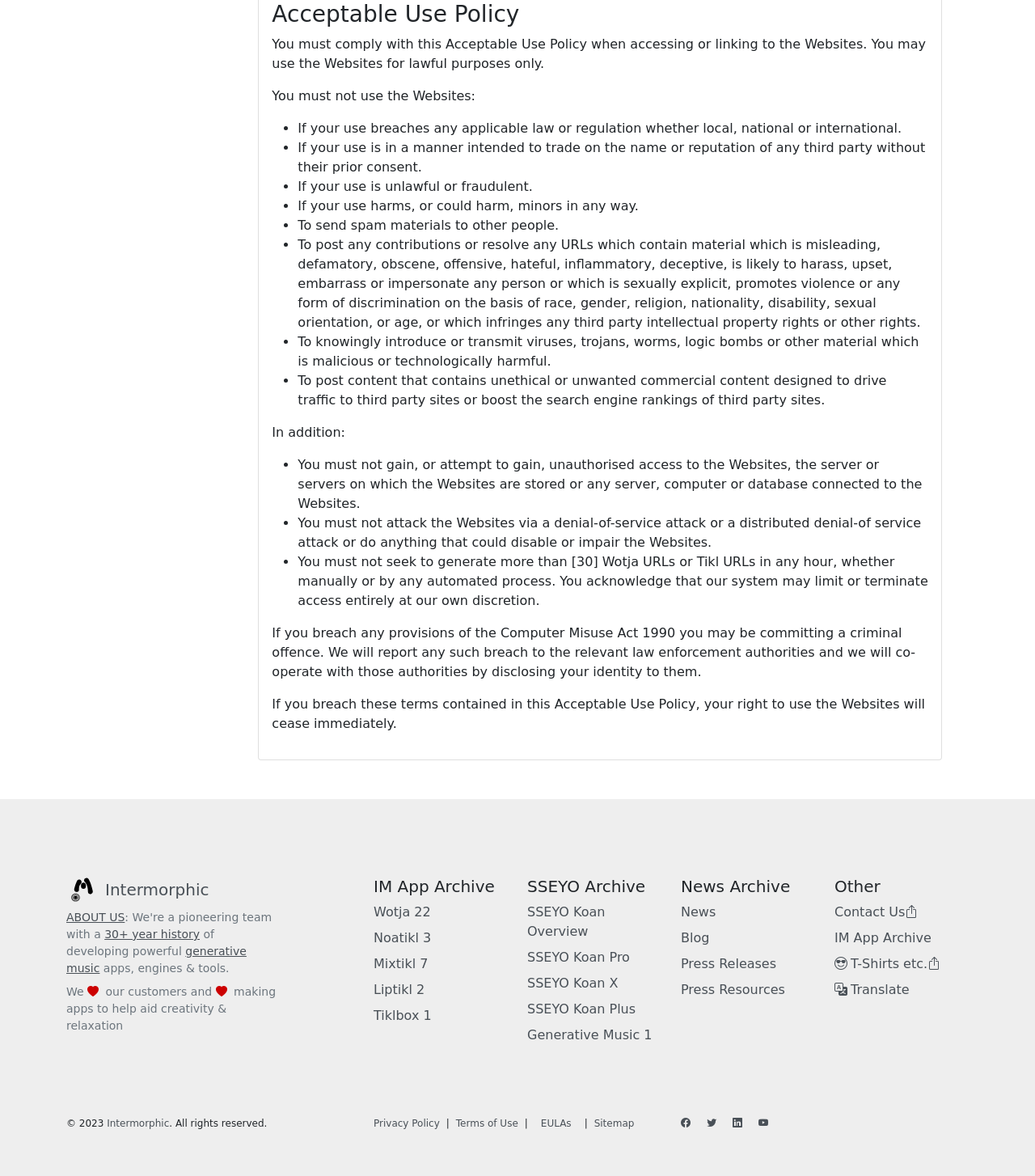Please identify the bounding box coordinates of the element on the webpage that should be clicked to follow this instruction: "Go to the 'ABOUT US' page". The bounding box coordinates should be given as four float numbers between 0 and 1, formatted as [left, top, right, bottom].

[0.064, 0.774, 0.121, 0.785]